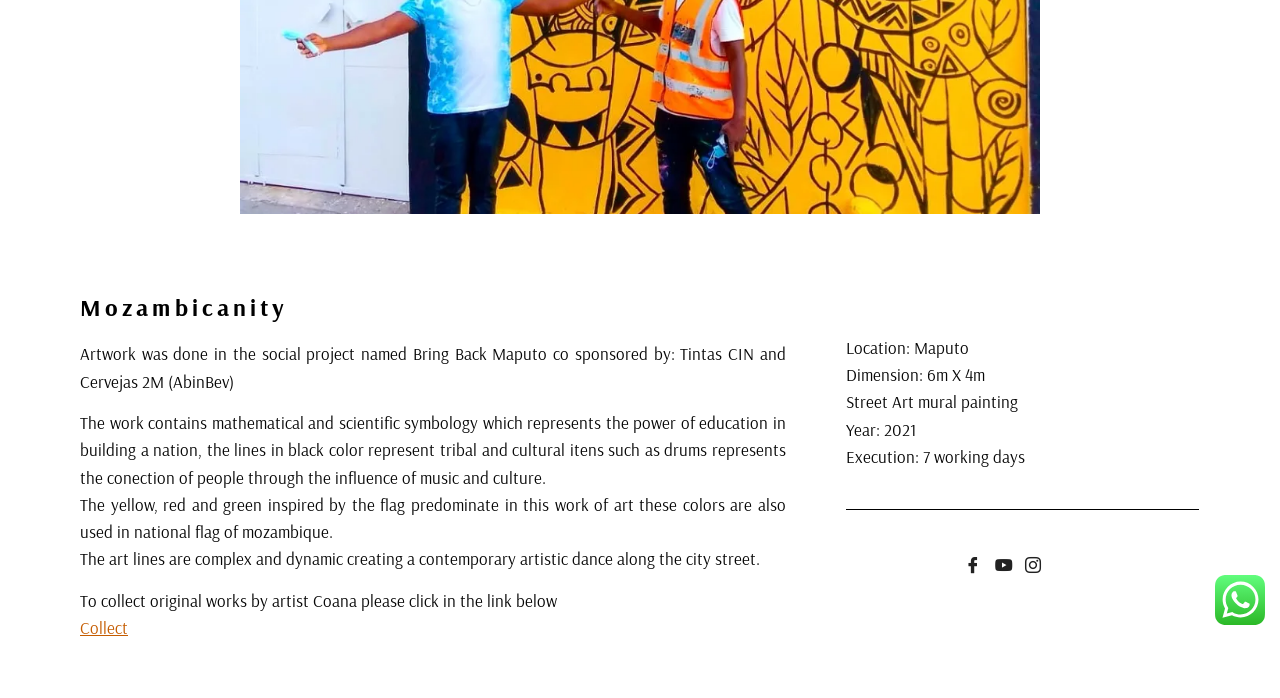From the screenshot, find the bounding box of the UI element matching this description: "Collect". Supply the bounding box coordinates in the form [left, top, right, bottom], each a float between 0 and 1.

[0.062, 0.884, 0.1, 0.914]